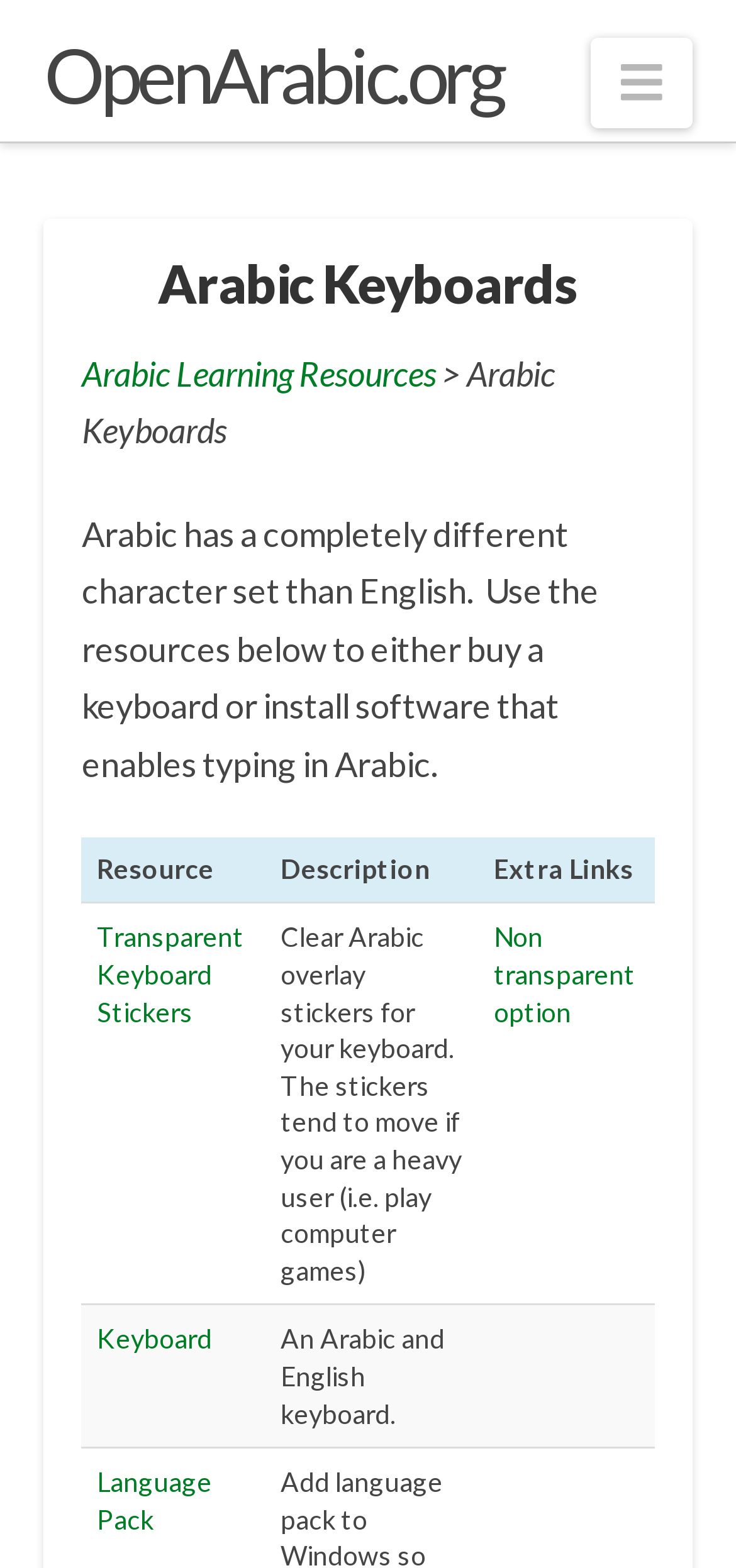Extract the bounding box coordinates for the HTML element that matches this description: "Transparent Keyboard Stickers". The coordinates should be four float numbers between 0 and 1, i.e., [left, top, right, bottom].

[0.132, 0.588, 0.332, 0.655]